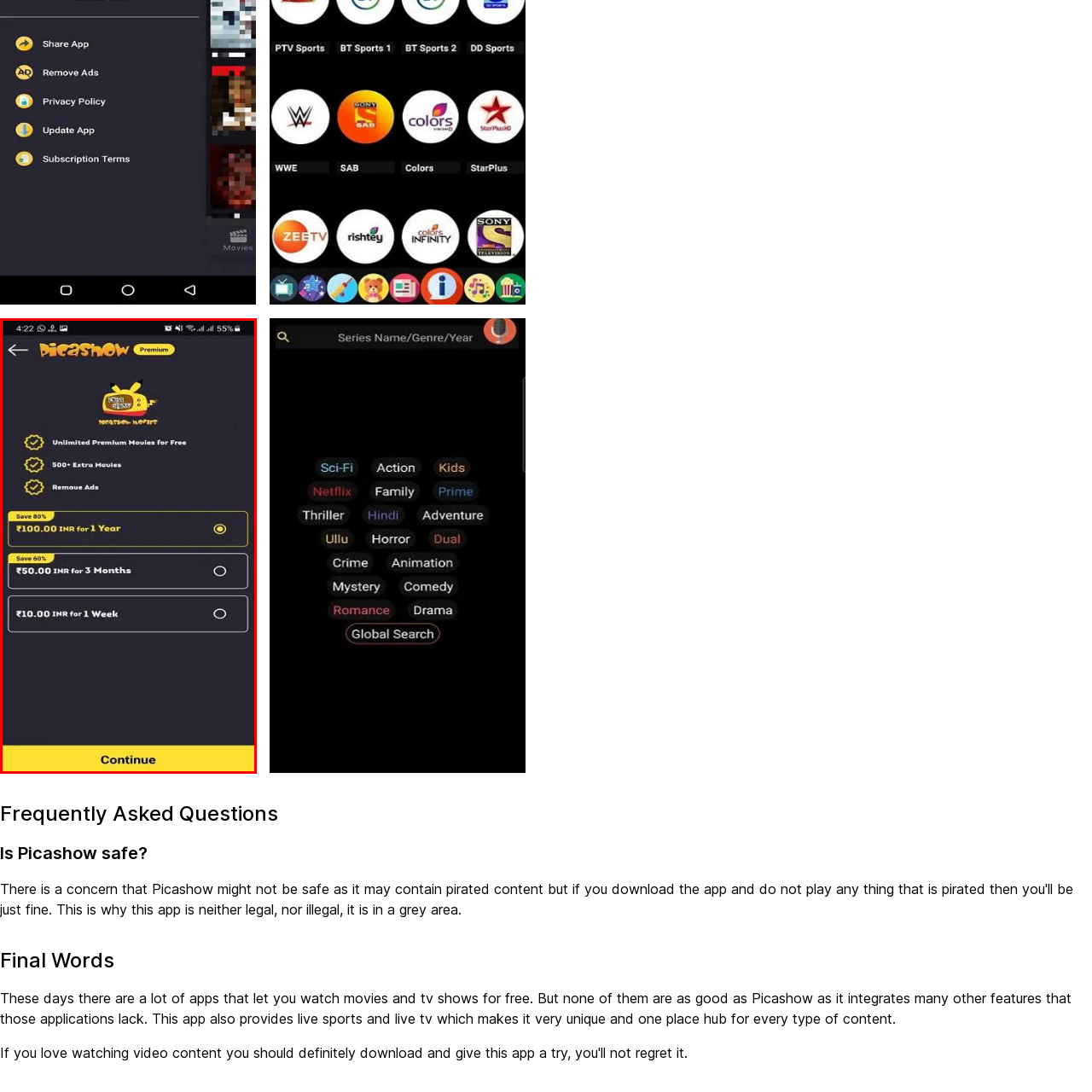What is the purpose of the 'Continue' button?
Examine the content inside the red bounding box and give a comprehensive answer to the question.

The caption states that a prominent button labeled 'Continue' encourages users to proceed with their selected plan, implying that the purpose of the 'Continue' button is to allow users to move forward with their chosen subscription option.